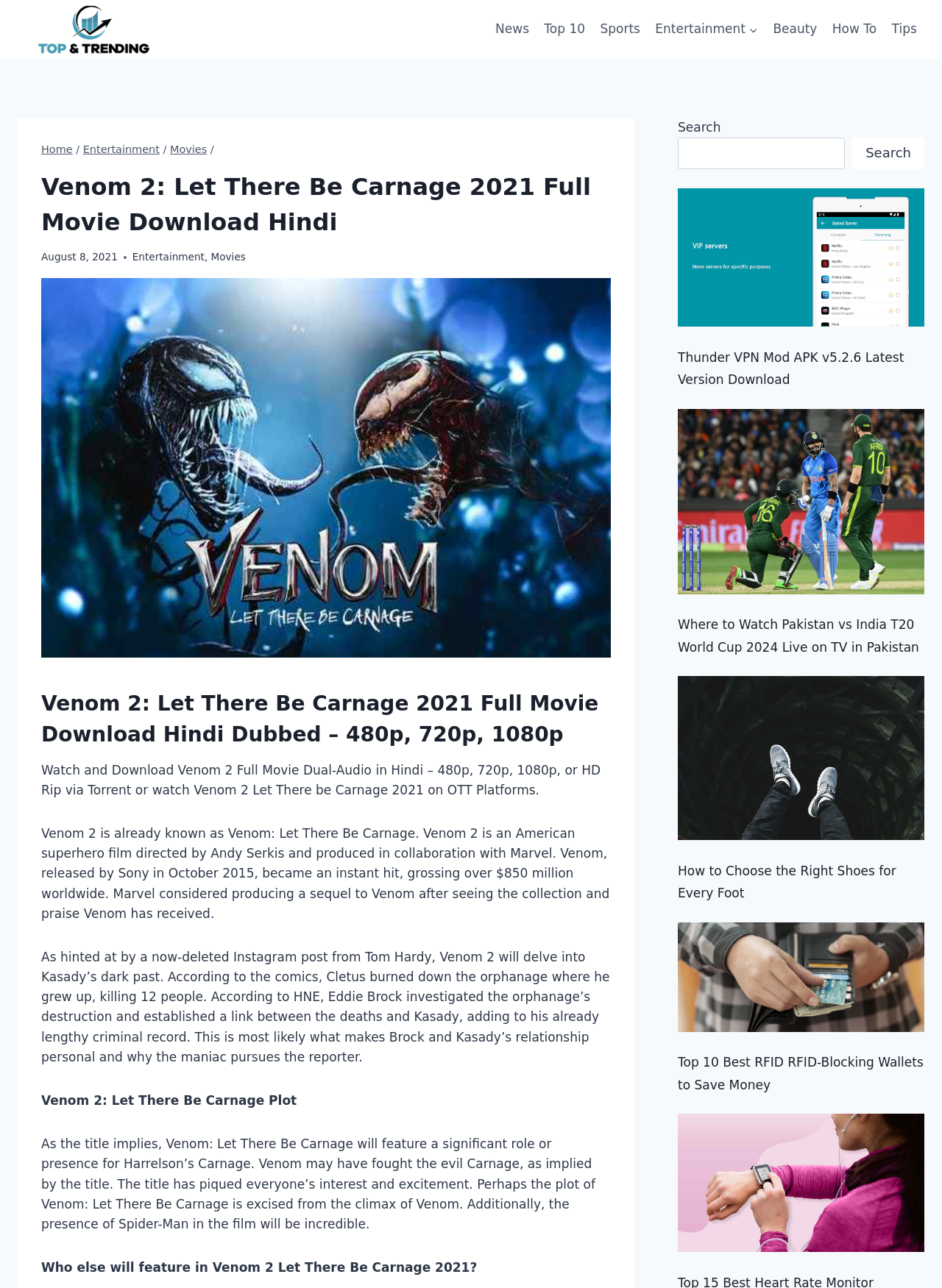Can you look at the image and give a comprehensive answer to the question:
What are the available download qualities?

The available download qualities can be found in the heading 'Venom 2: Let There Be Carnage 2021 Full Movie Download Hindi Dubbed – 480p, 720p, 1080p'.